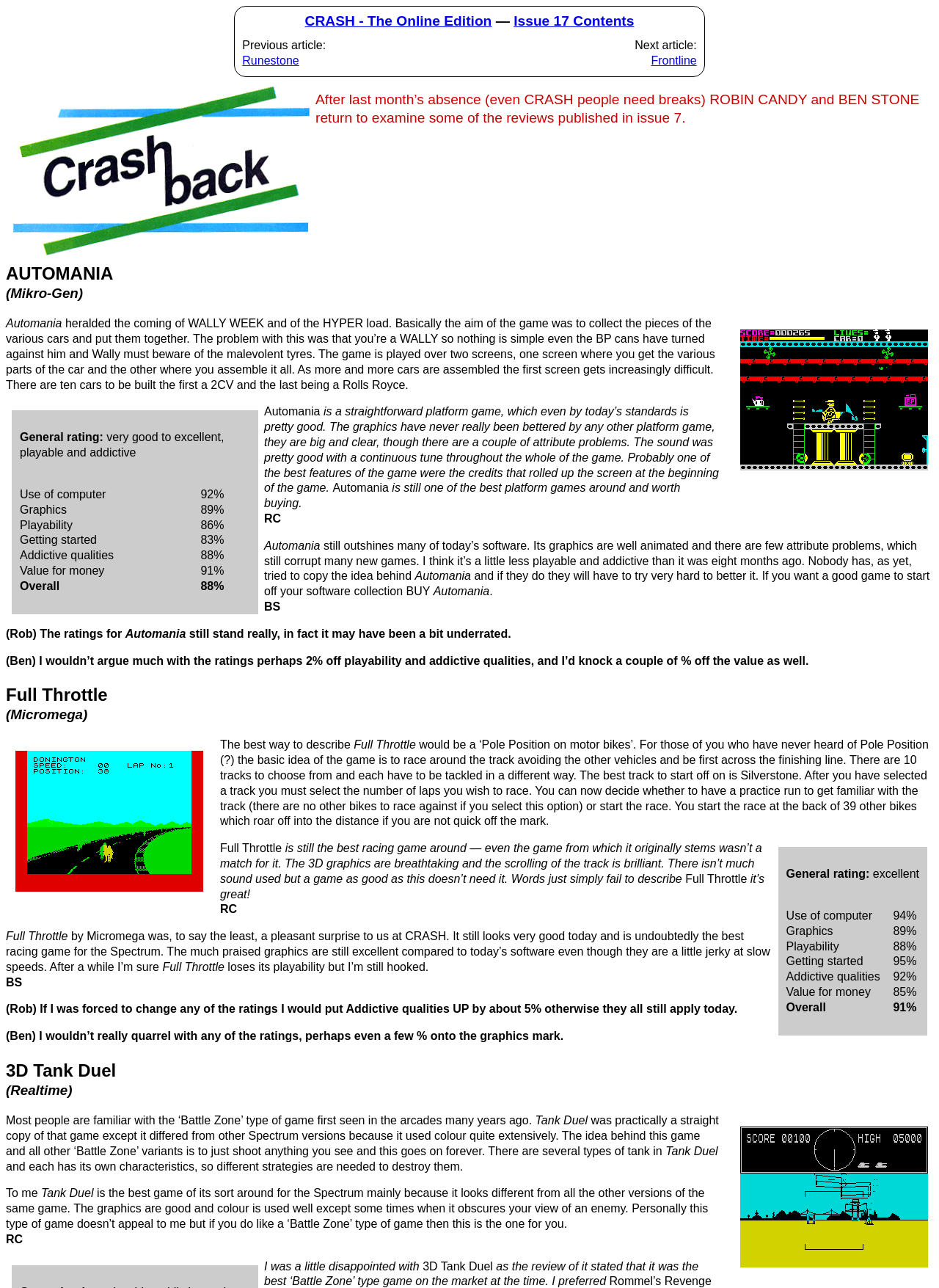What is the name of the company that developed 3D Tank Duel?
Respond to the question with a well-detailed and thorough answer.

I looked for the review section of 3D Tank Duel and found the heading '3D Tank Duel' followed by '(Realtime)' in parentheses, indicating that Realtime is the company that developed the game.